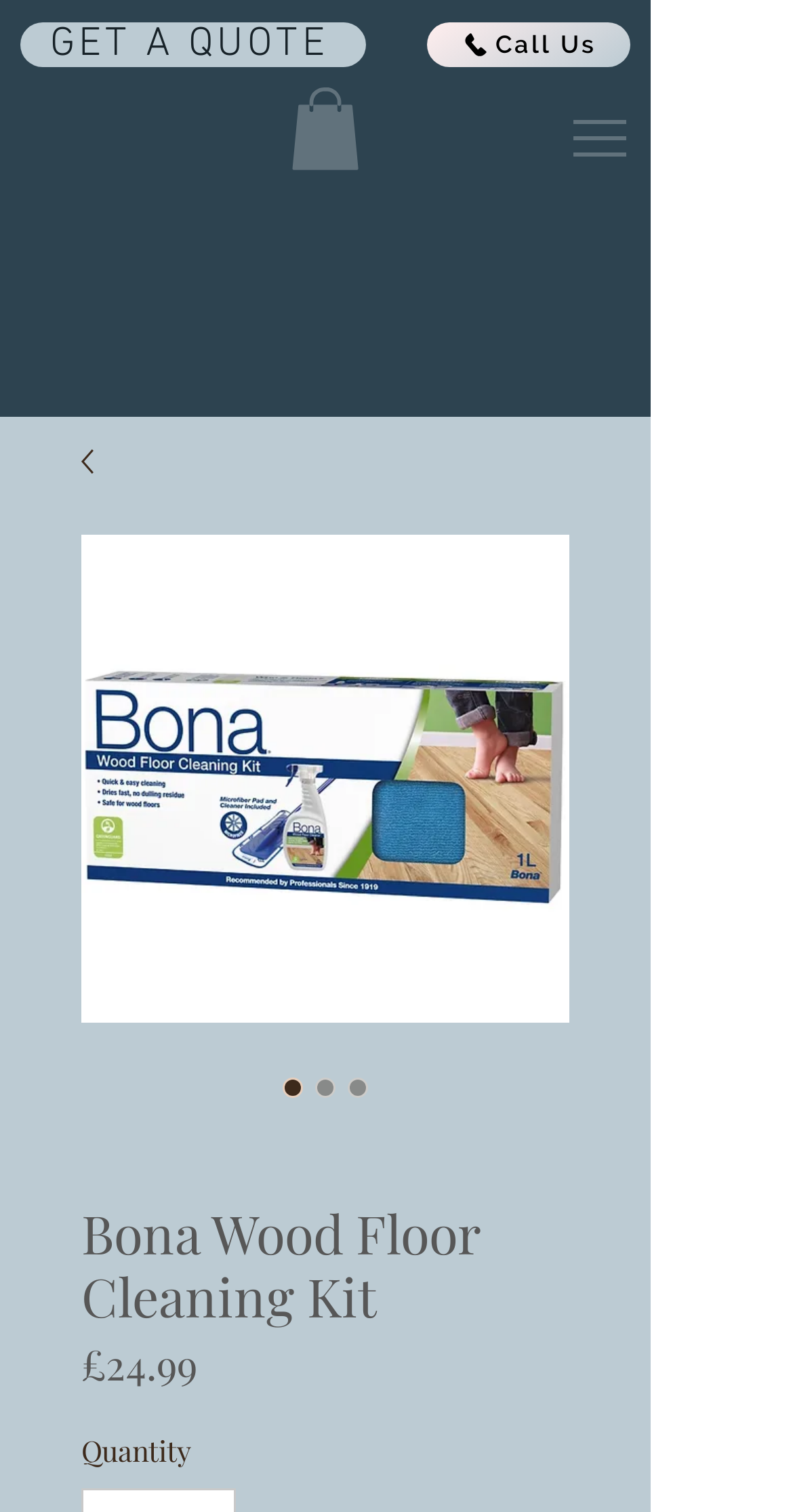Create a detailed narrative of the webpage’s visual and textual elements.

The webpage is about the Bona Wood Floor Cleaning Kit, a product designed for new parents, homeowners, or those with new floors. At the top left, there is a "GET A QUOTE" link, followed by an empty link with an image. To the right of these links, there is a "Call Us" link. 

Below these links, there is a navigation menu labeled "Site" with a button that has a popup menu. The button contains an image. When the button is clicked, a menu appears with several options, including an image, a link with an image, and three radio buttons with the same label "Bona Wood Floor Cleaning Kit". 

Below the navigation menu, there is a heading that reads "Bona Wood Floor Cleaning Kit". Under the heading, there are three lines of text: the first line shows the price "£24.99", the second line is labeled "Price", and the third line is labeled "Quantity". 

There are a total of five images on the page, including the one in the navigation menu button, the one in the empty link, and the three images in the popup menu.